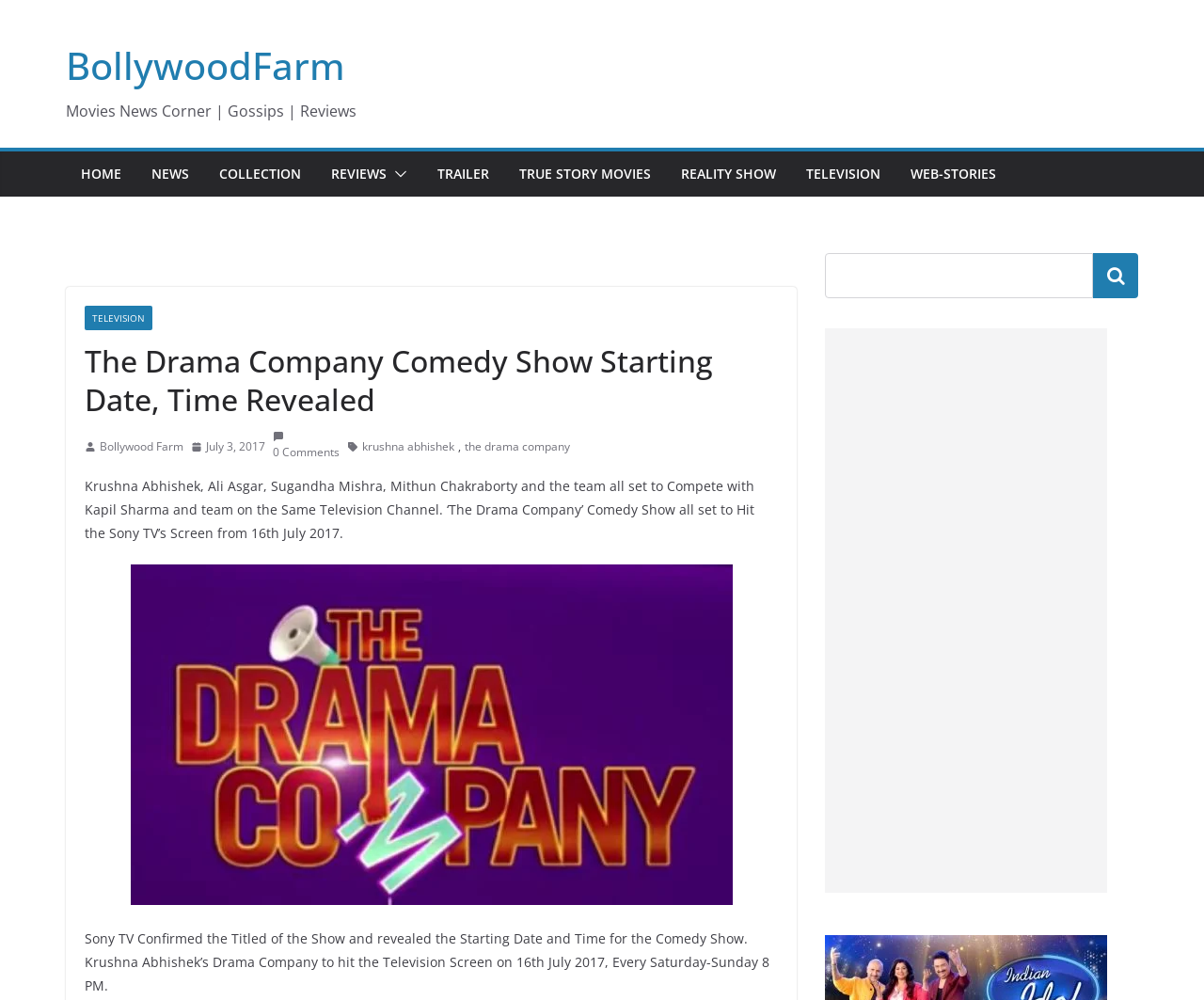Provide the bounding box coordinates of the HTML element described as: "Reviews". The bounding box coordinates should be four float numbers between 0 and 1, i.e., [left, top, right, bottom].

[0.275, 0.161, 0.321, 0.187]